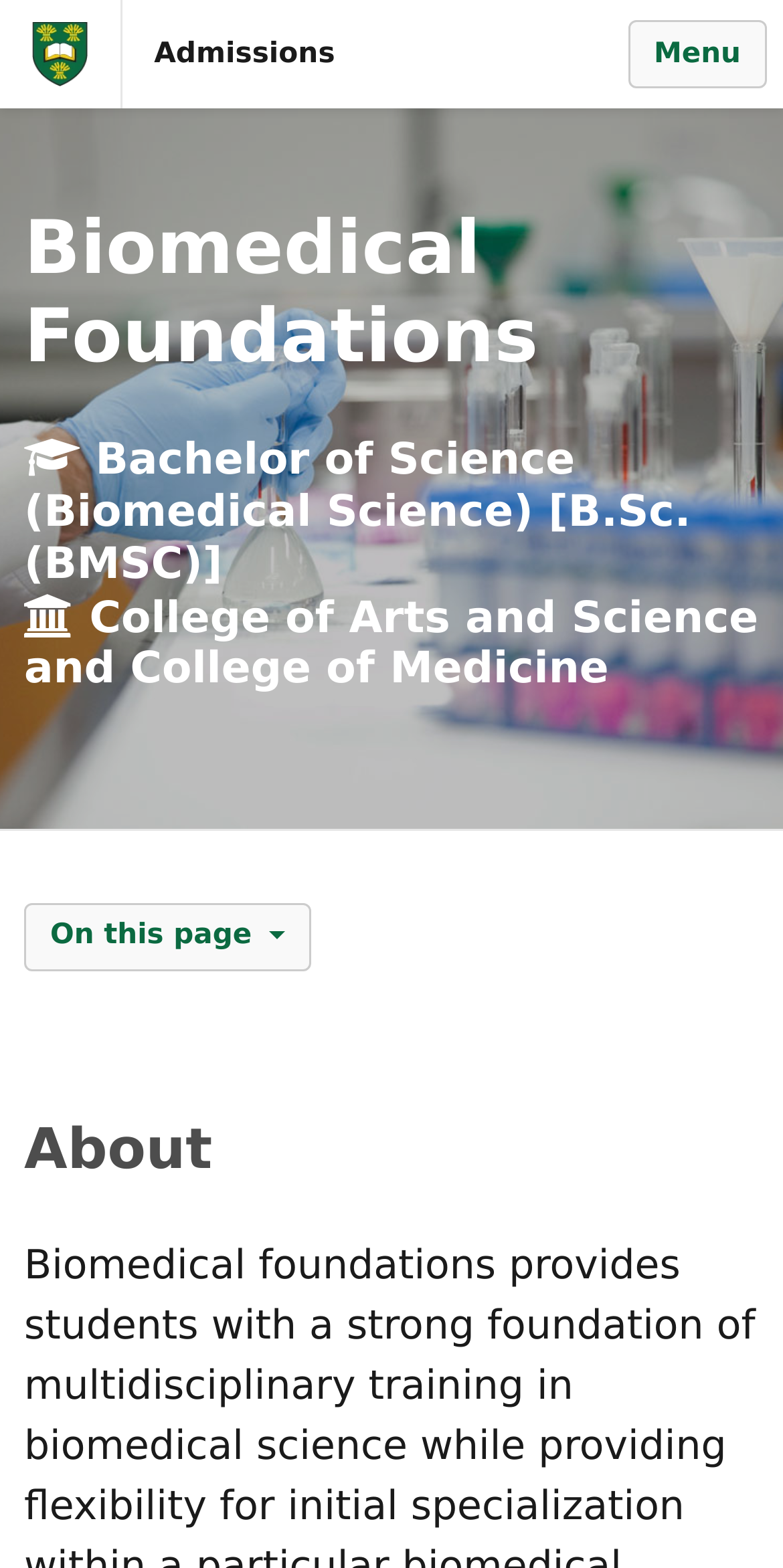Provide the bounding box coordinates of the HTML element described by the text: "Skip to main content".

[0.008, 0.039, 0.569, 0.093]